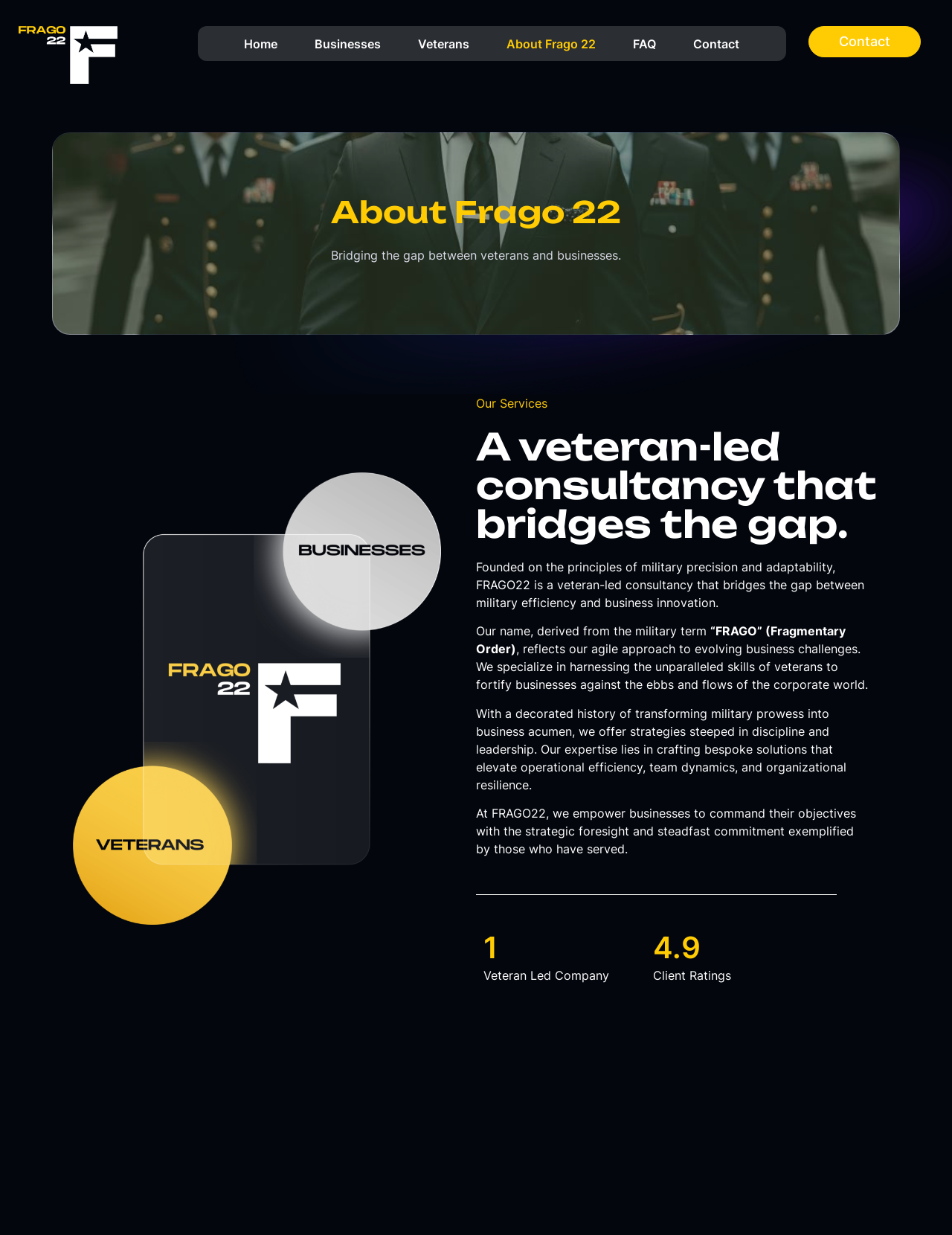What is the principle on which the company is founded?
Using the information from the image, answer the question thoroughly.

The principle on which the company is founded is mentioned in the static text 'Founded on the principles of military precision and adaptability, FRAGO22 is a veteran-led consultancy that bridges the gap between military efficiency and business innovation.'